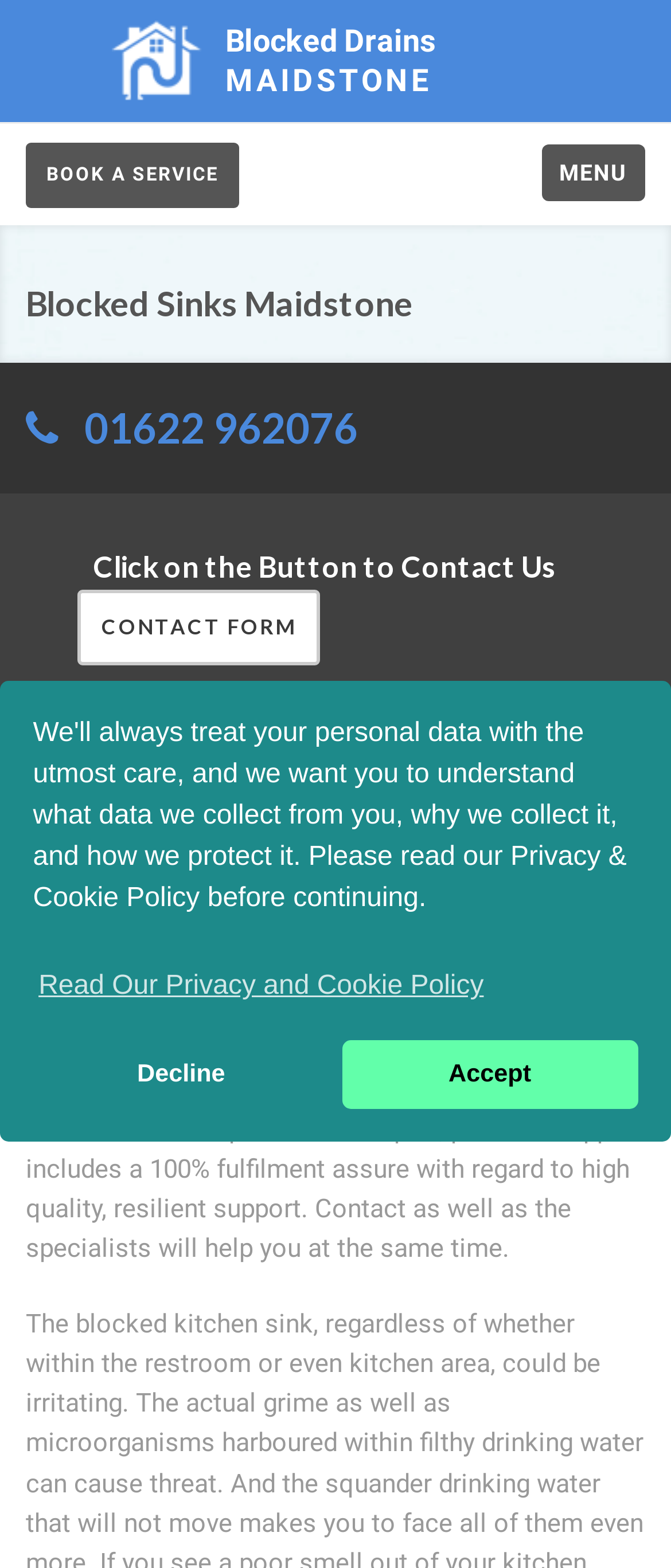Determine the bounding box coordinates of the UI element that matches the following description: "01622 962076". The coordinates should be four float numbers between 0 and 1 in the format [left, top, right, bottom].

[0.126, 0.257, 0.533, 0.288]